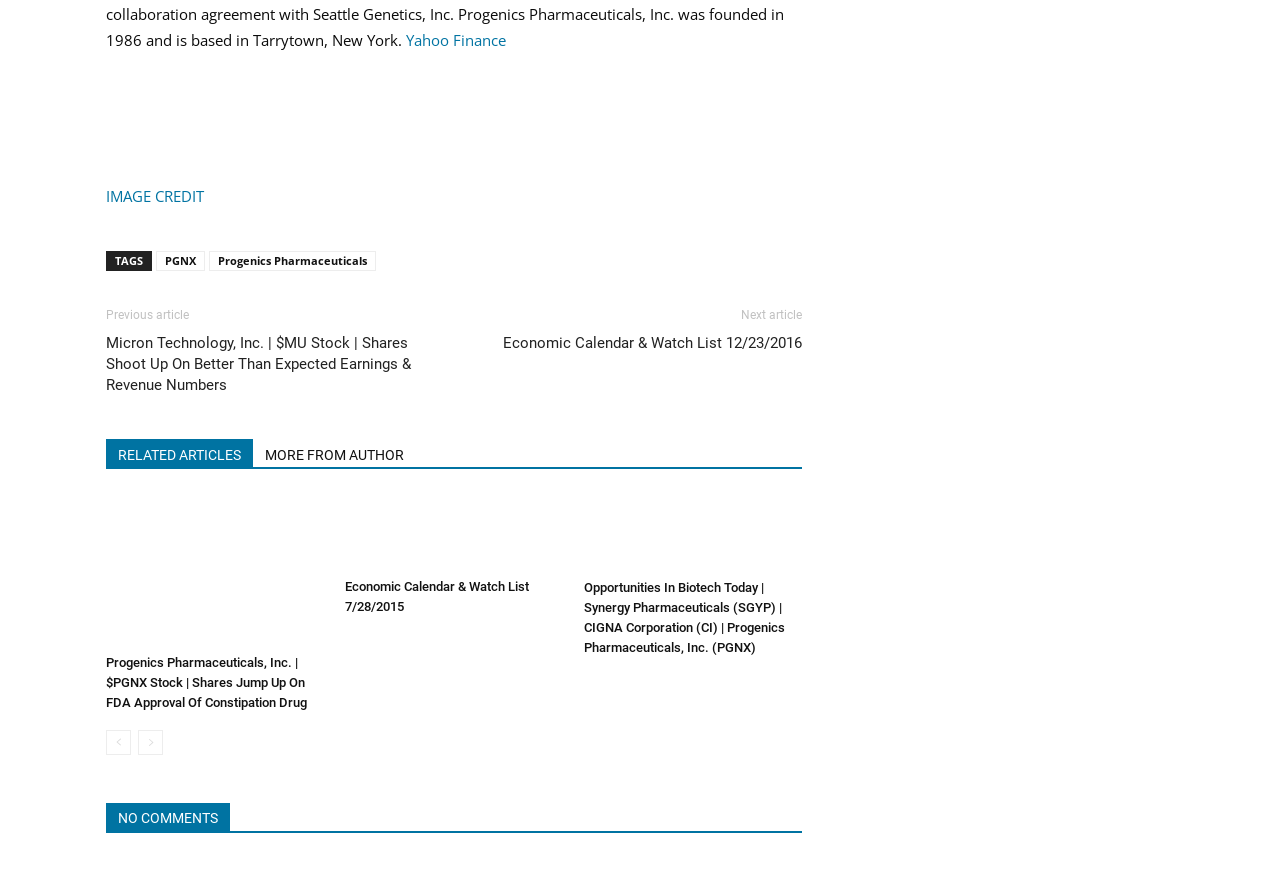Find the bounding box of the element with the following description: "MORE FROM AUTHOR". The coordinates must be four float numbers between 0 and 1, formatted as [left, top, right, bottom].

[0.198, 0.495, 0.325, 0.526]